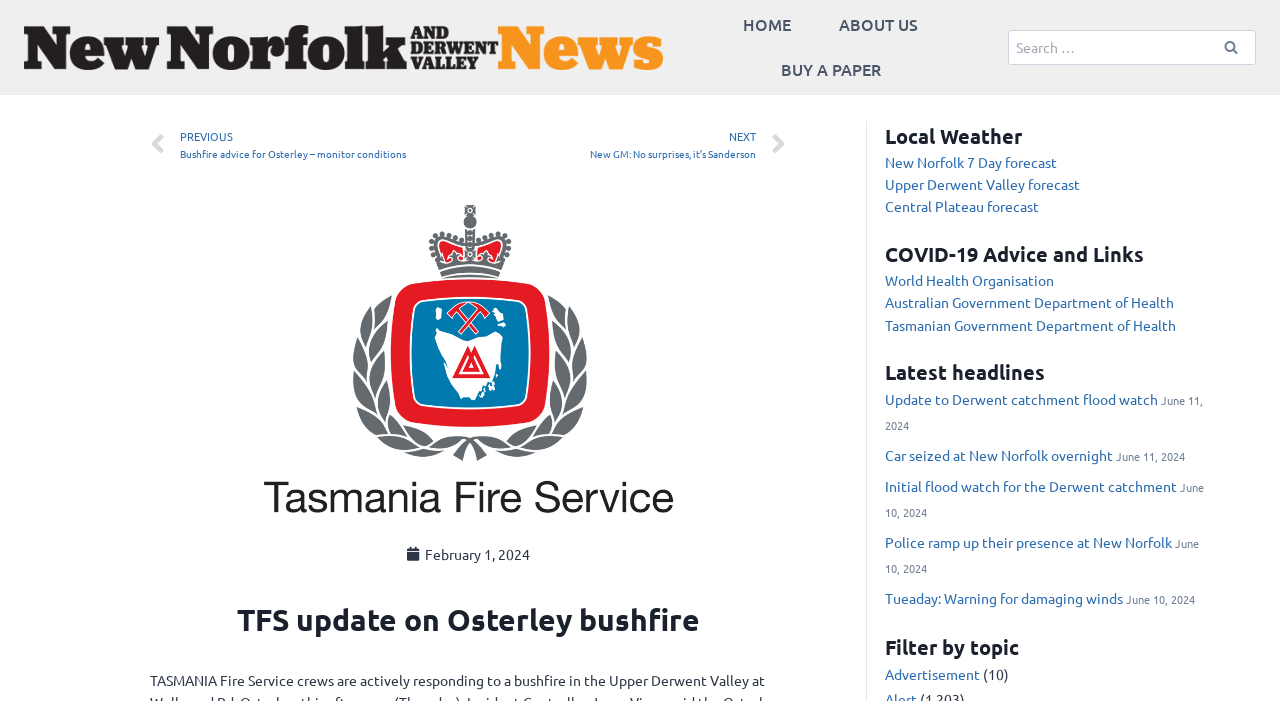Please specify the bounding box coordinates of the region to click in order to perform the following instruction: "Search for something".

[0.788, 0.042, 0.981, 0.093]